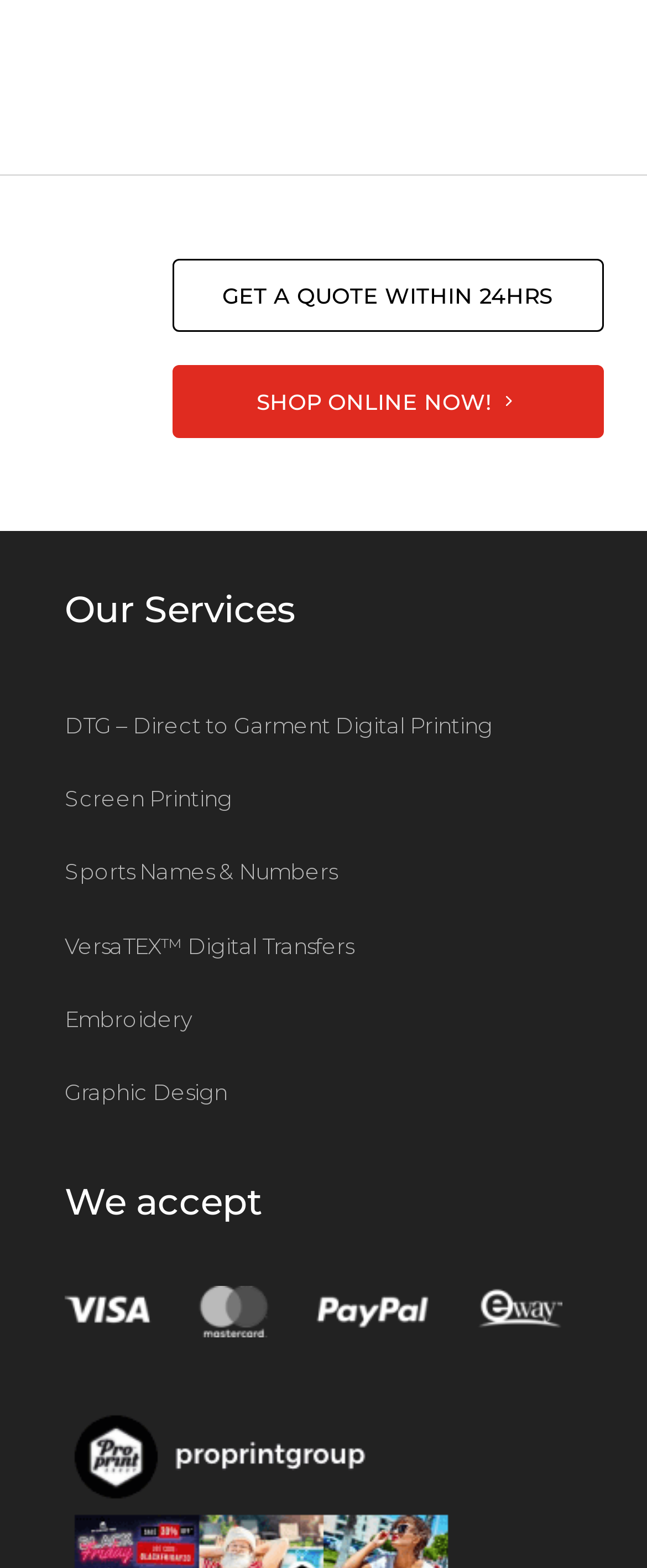Determine the bounding box for the UI element that matches this description: "title="ppg_services_pic_13_versa"".

[0.0, 0.096, 1.0, 0.115]